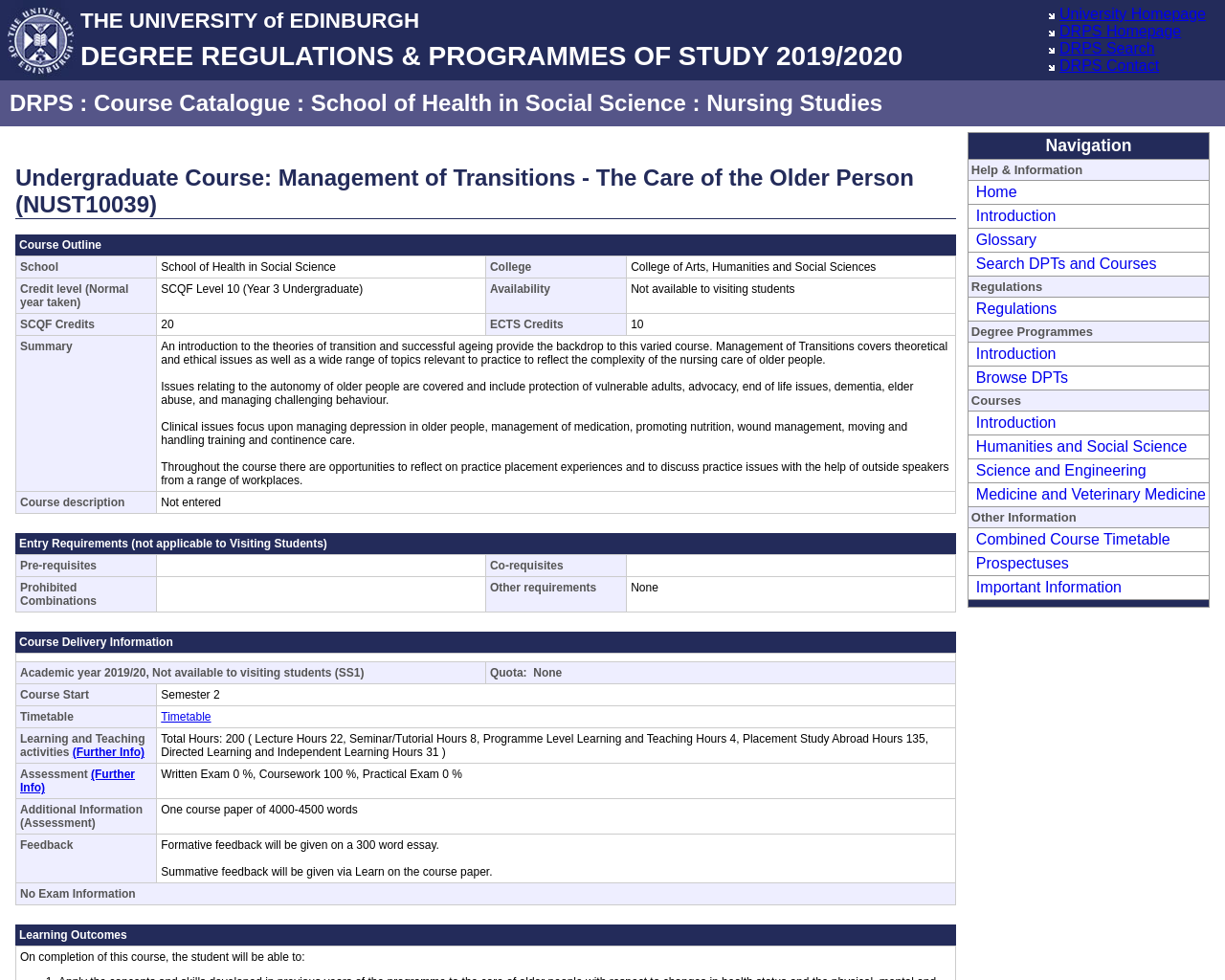In which semester does the course start?
Please provide a single word or phrase based on the screenshot.

Semester 2